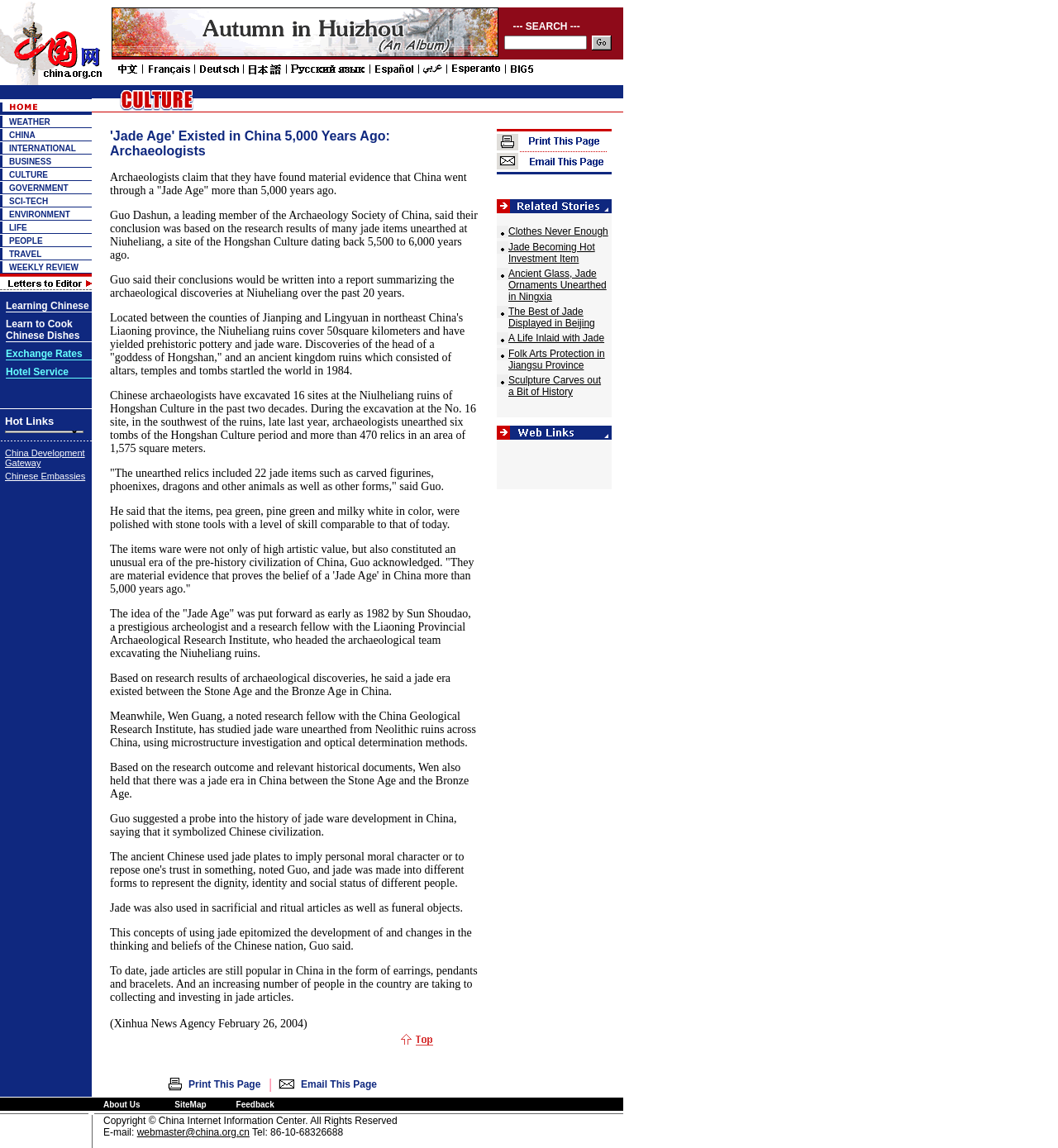Answer briefly with one word or phrase:
What is the function of the button next to the search bar?

To submit search query